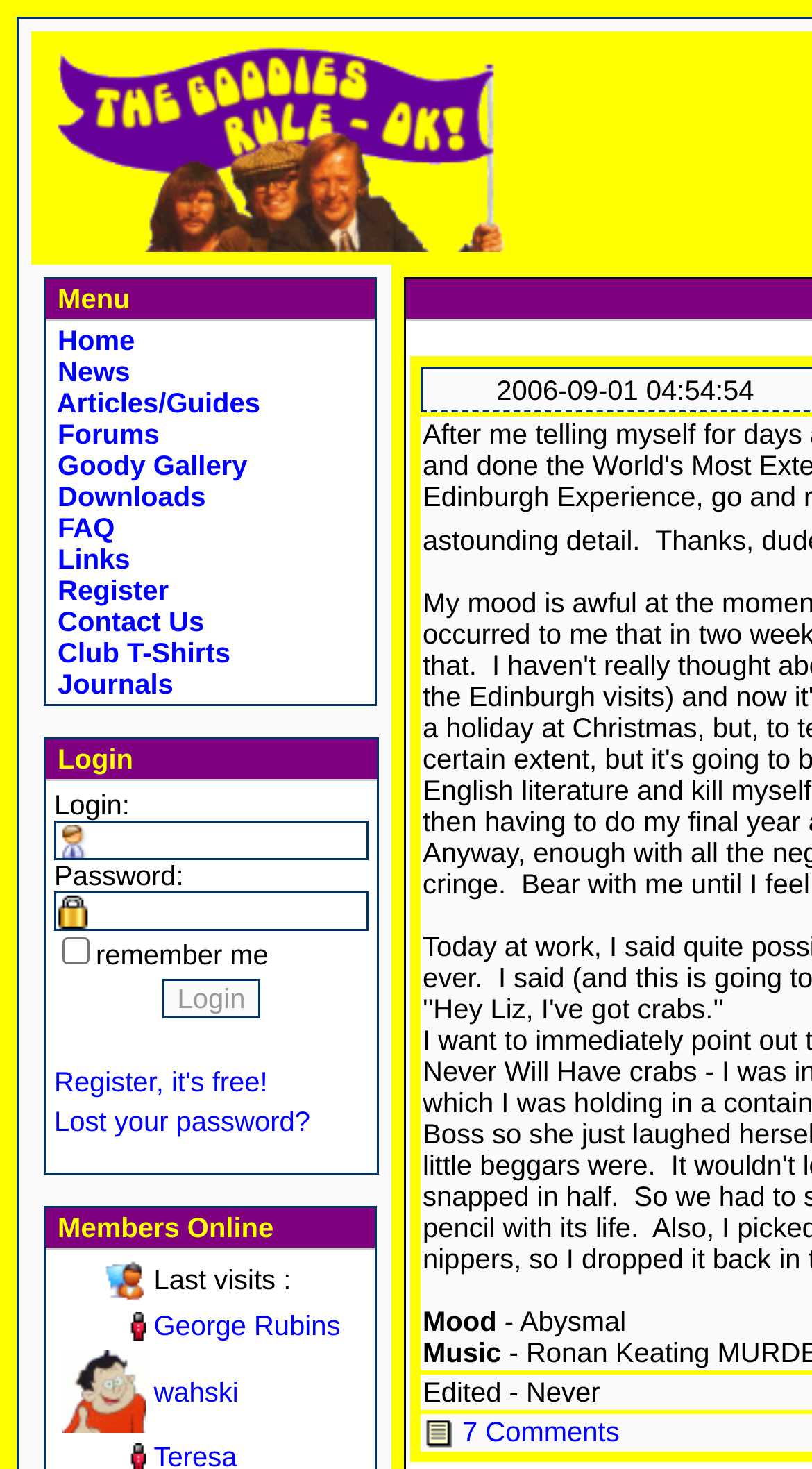Use a single word or phrase to answer the question: 
What is the mood of wahski?

Abysmal